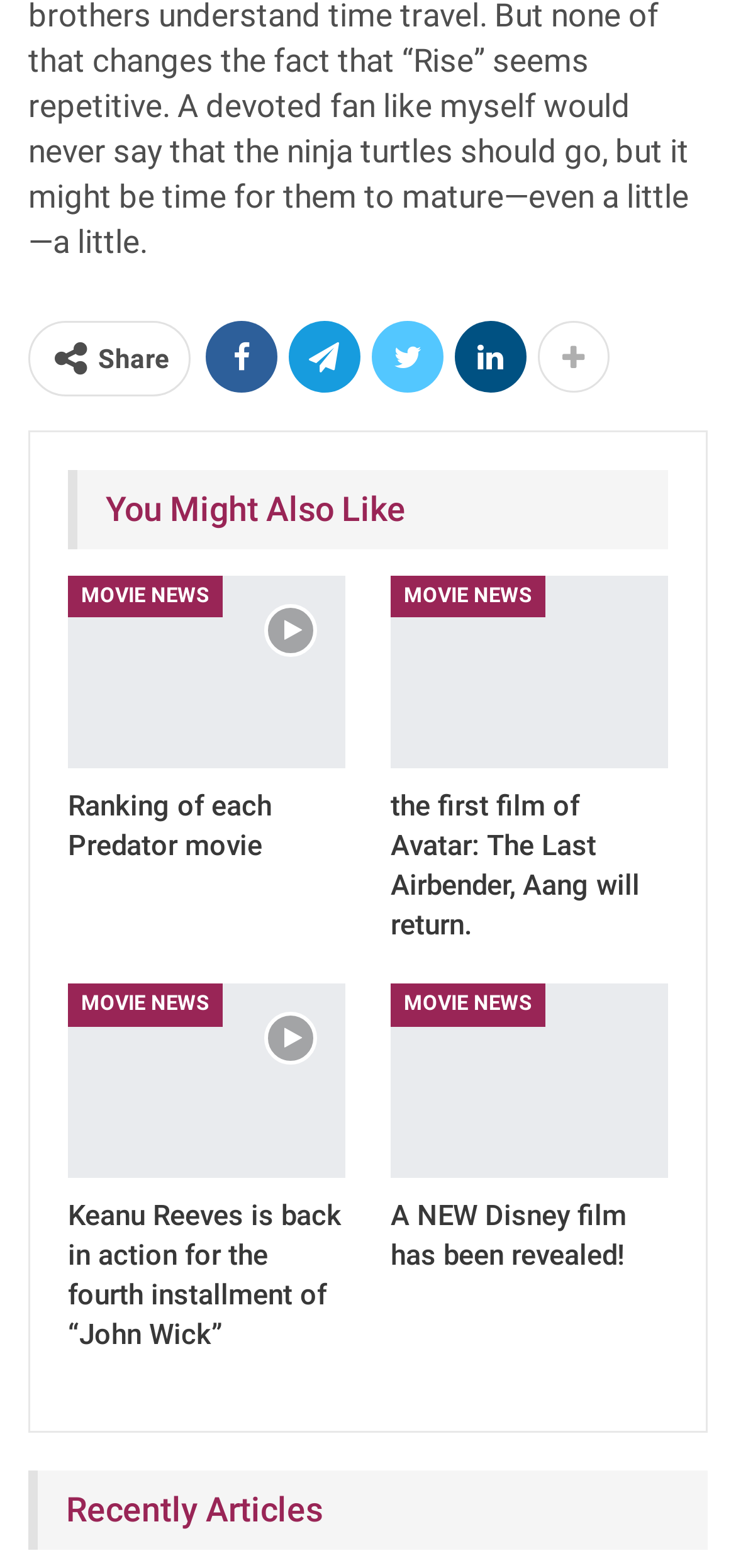Determine the coordinates of the bounding box that should be clicked to complete the instruction: "Explore the ranking of each Predator movie". The coordinates should be represented by four float numbers between 0 and 1: [left, top, right, bottom].

[0.092, 0.367, 0.469, 0.491]